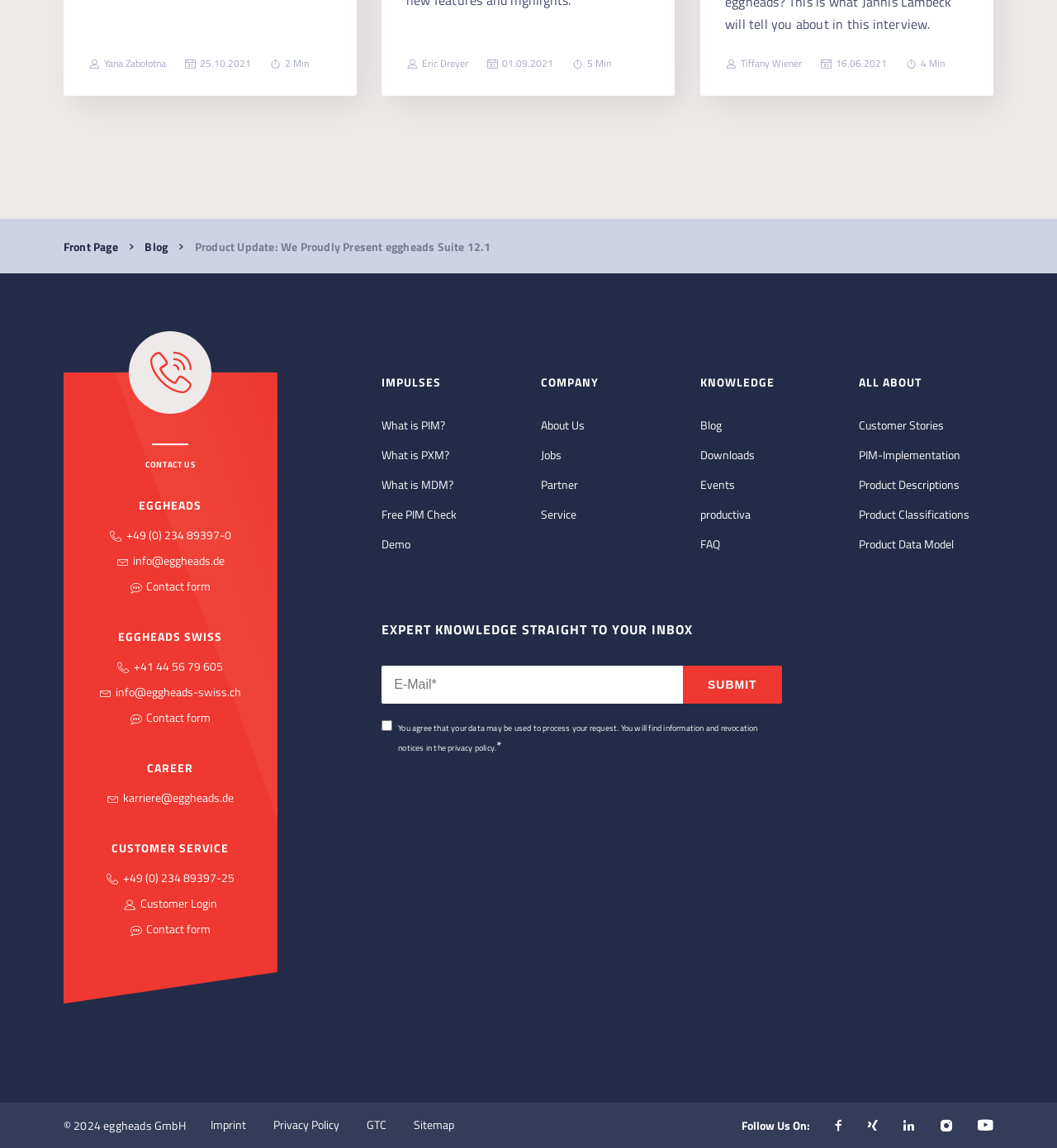Find the bounding box coordinates of the clickable region needed to perform the following instruction: "Submit the form". The coordinates should be provided as four float numbers between 0 and 1, i.e., [left, top, right, bottom].

[0.646, 0.58, 0.739, 0.613]